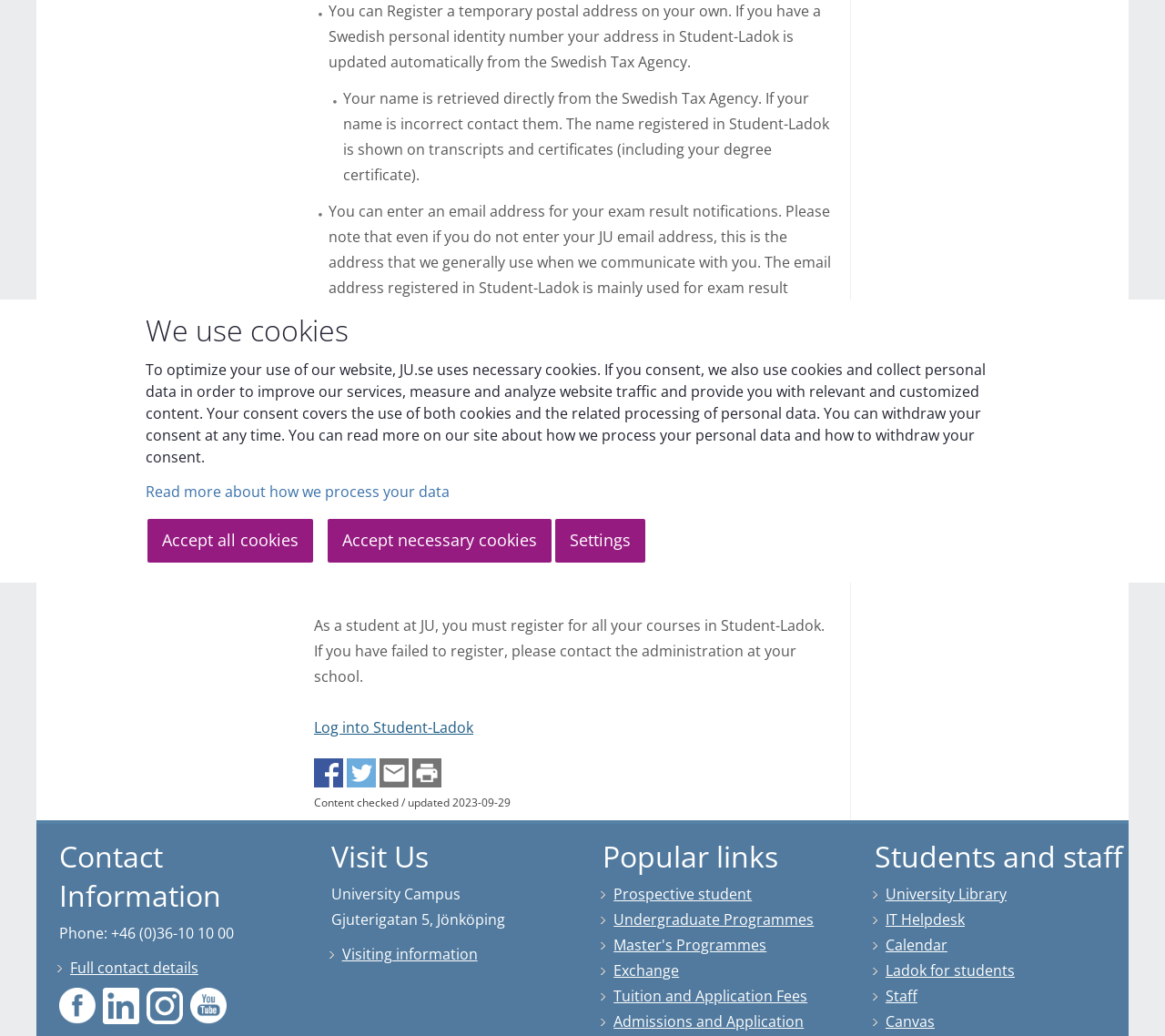Bounding box coordinates should be provided in the format (top-left x, top-left y, bottom-right x, bottom-right y) with all values between 0 and 1. Identify the bounding box for this UI element: Tuition and Application Fees

[0.527, 0.952, 0.693, 0.971]